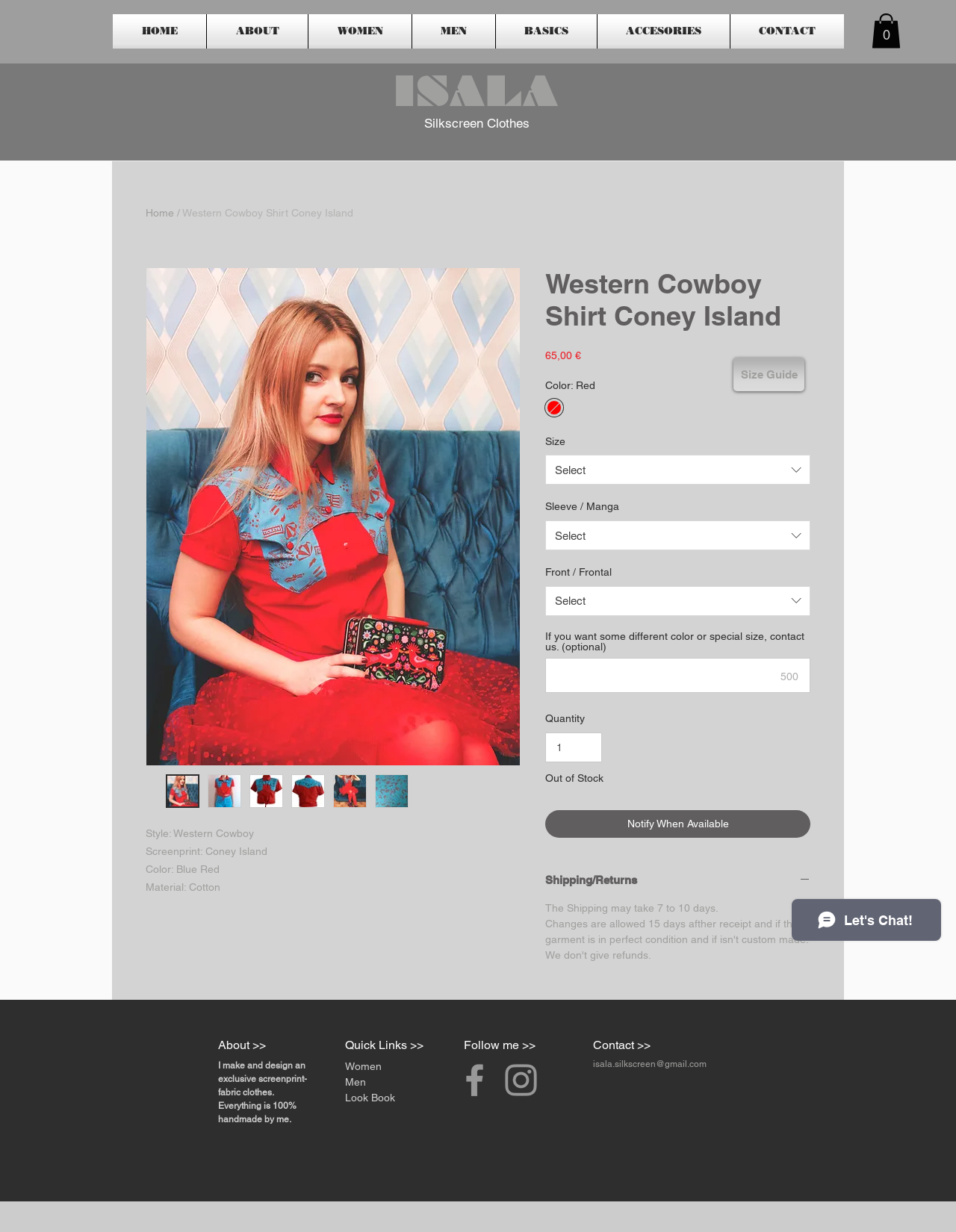Respond with a single word or phrase for the following question: 
What is the material of the shirt?

Cotton